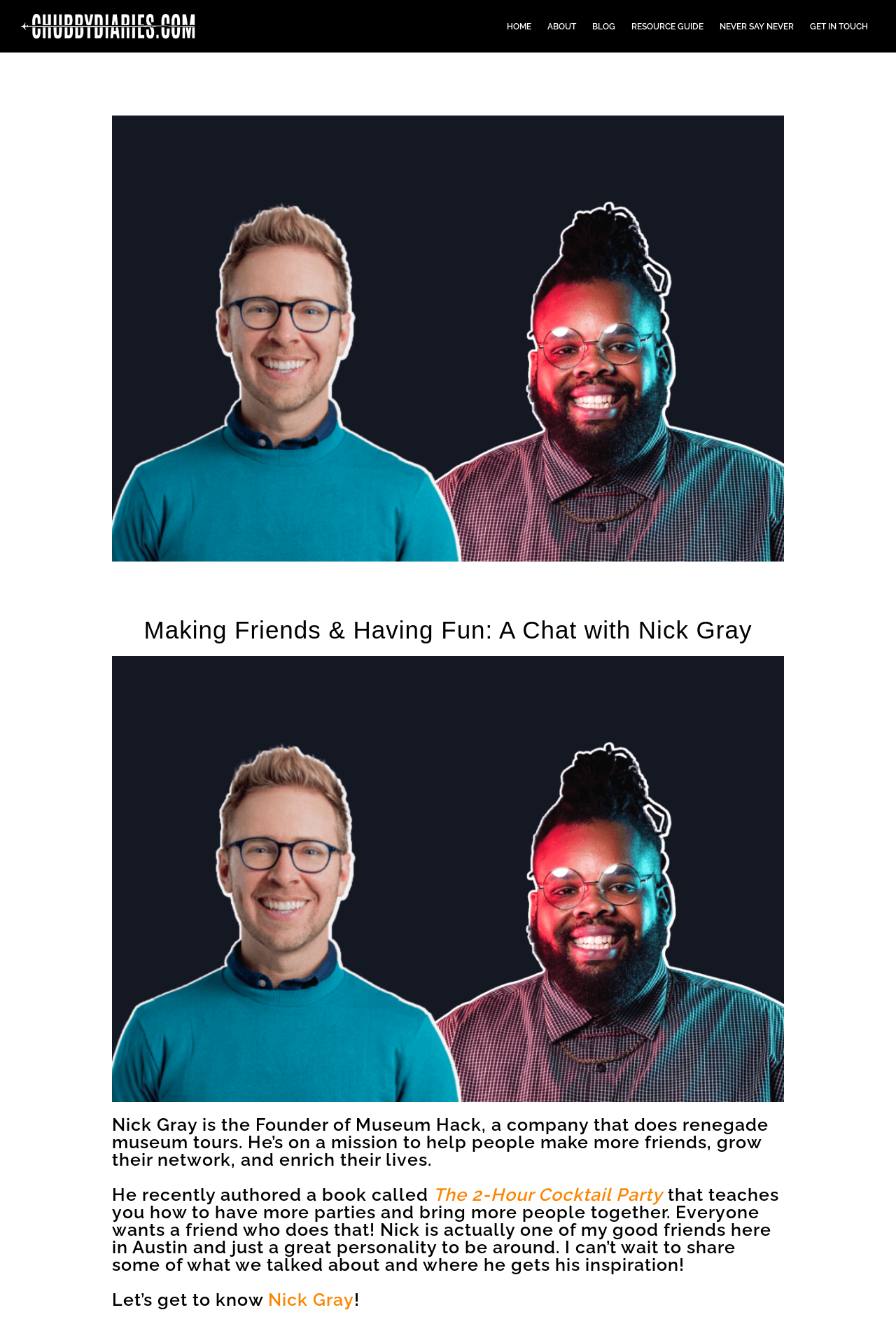Where is Nick Gray based?
Based on the screenshot, respond with a single word or phrase.

Austin